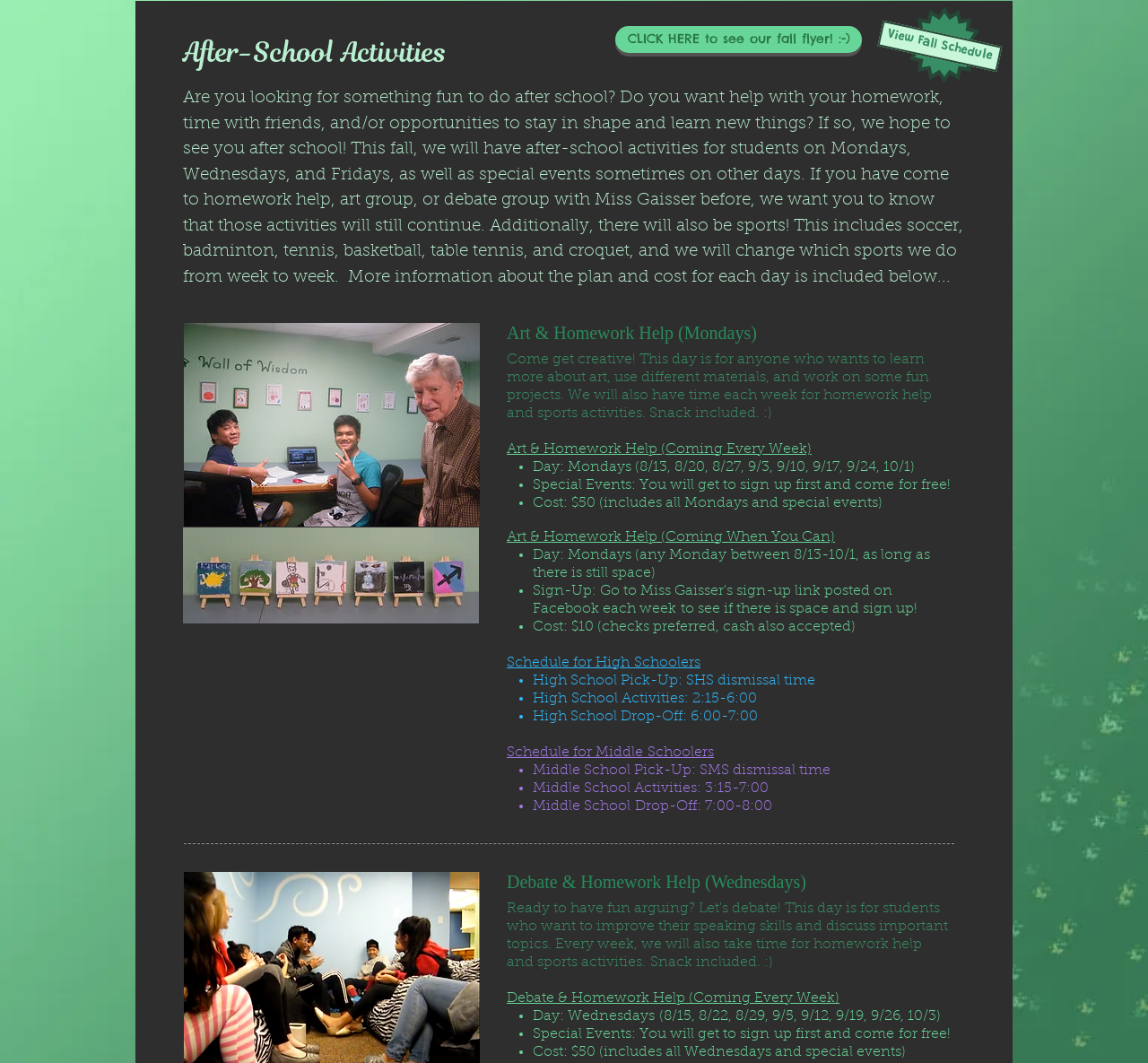Using the description: "View Fall Schedule", determine the UI element's bounding box coordinates. Ensure the coordinates are in the format of four float numbers between 0 and 1, i.e., [left, top, right, bottom].

[0.764, 0.019, 0.873, 0.068]